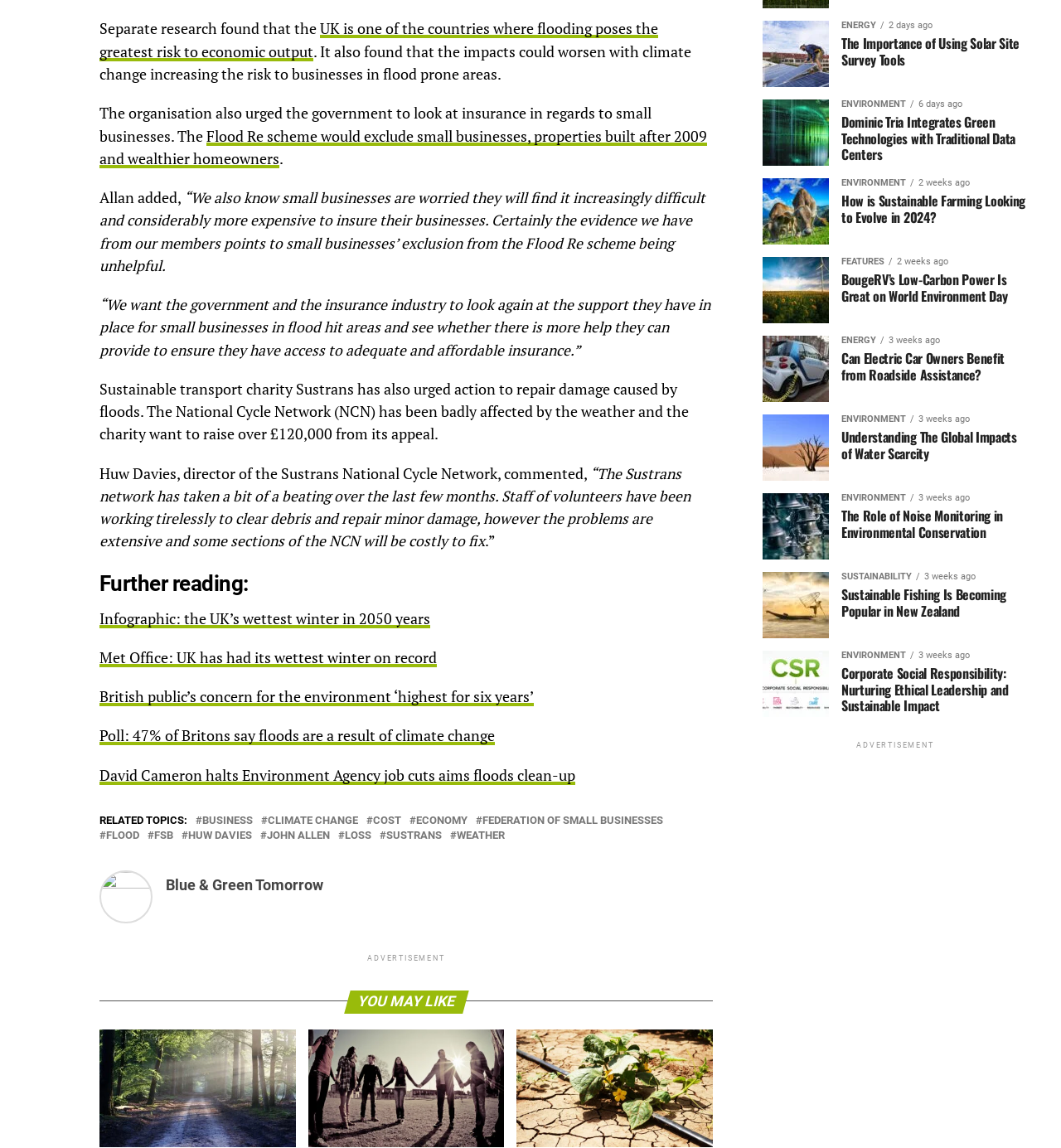Predict the bounding box coordinates of the area that should be clicked to accomplish the following instruction: "Explore the article about the British public's concern for the environment". The bounding box coordinates should consist of four float numbers between 0 and 1, i.e., [left, top, right, bottom].

[0.094, 0.599, 0.503, 0.615]